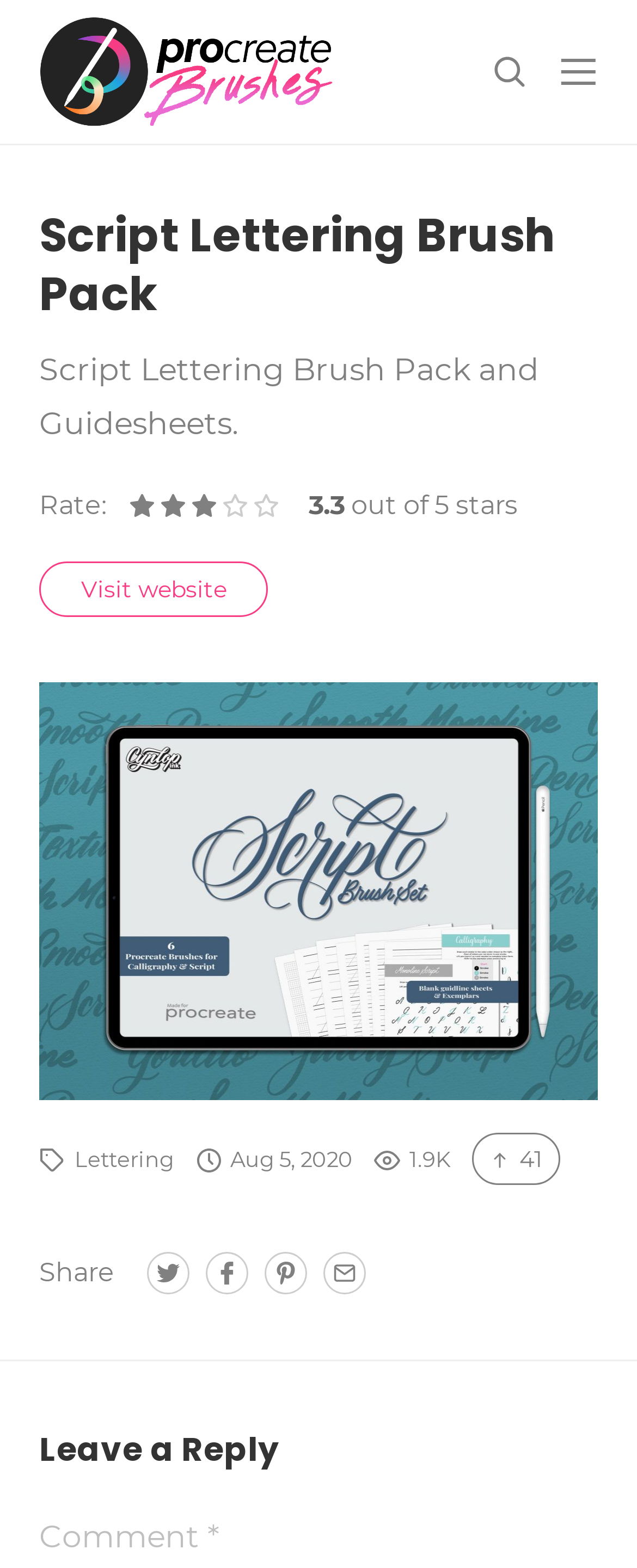For the element described, predict the bounding box coordinates as (top-left x, top-left y, bottom-right x, bottom-right y). All values should be between 0 and 1. Element description: Visit website

[0.062, 0.358, 0.421, 0.393]